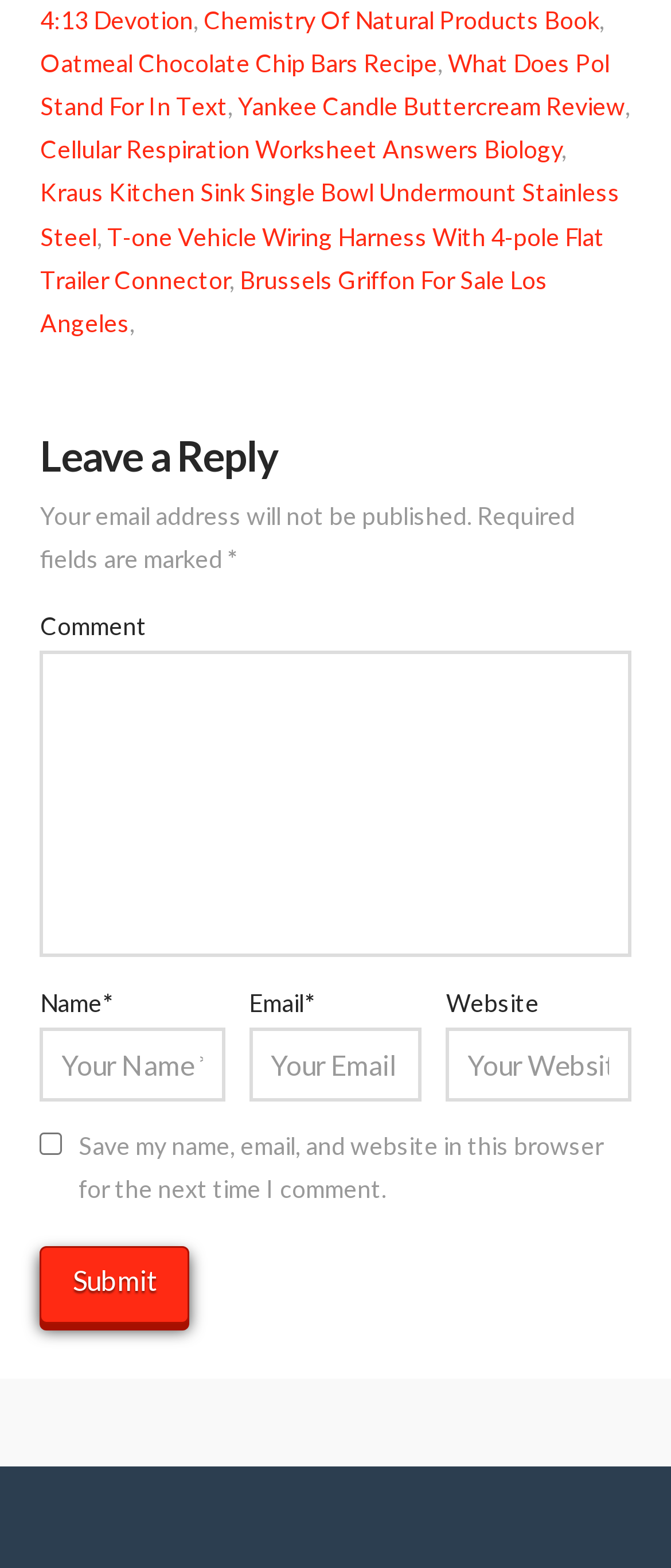Please mark the clickable region by giving the bounding box coordinates needed to complete this instruction: "Enter your name".

[0.06, 0.655, 0.335, 0.702]